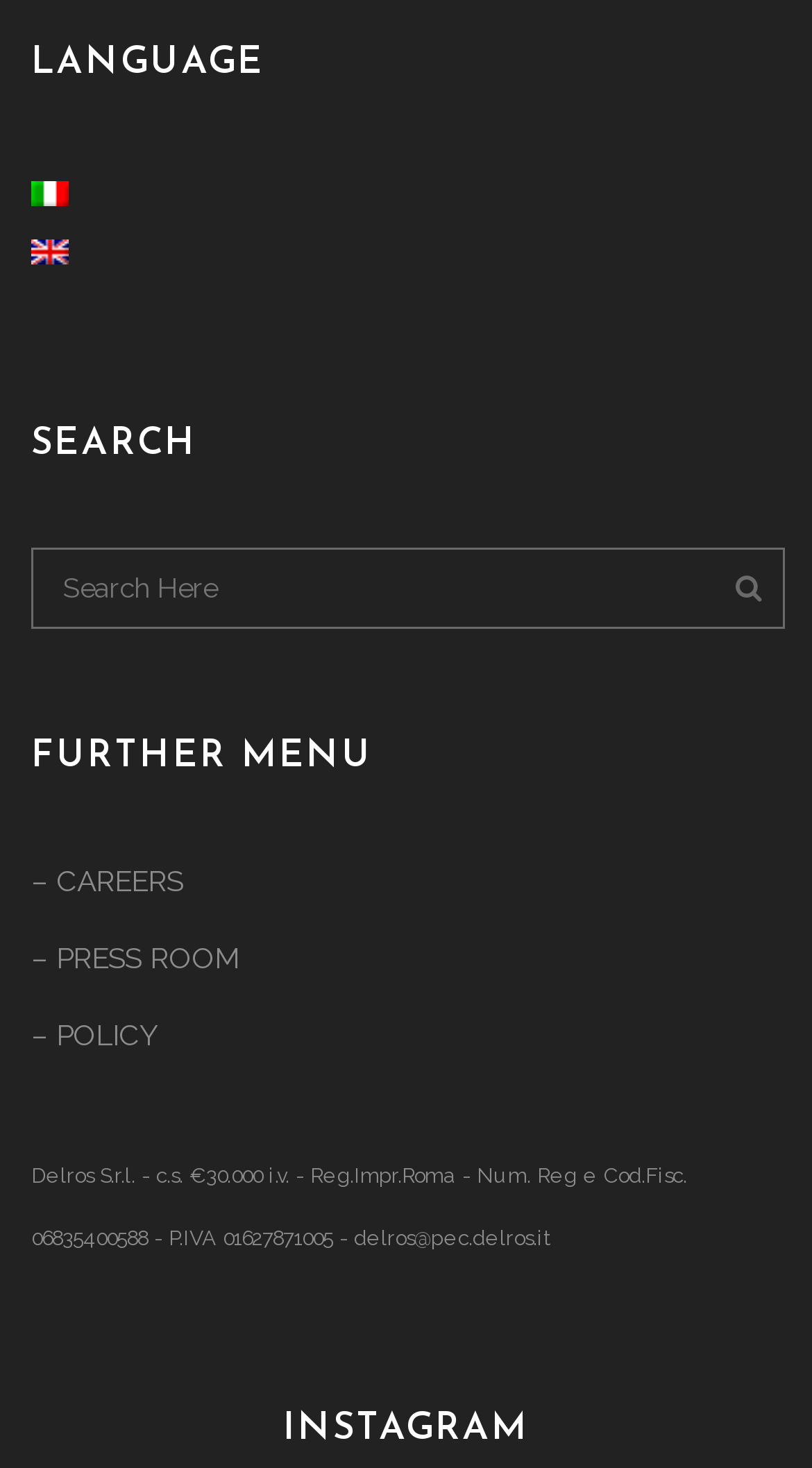How many links are available under 'FURTHER MENU'?
Using the details shown in the screenshot, provide a comprehensive answer to the question.

The 'FURTHER MENU' section contains three links, which are '– CAREERS', '– PRESS ROOM', and '– POLICY'. These links are likely to provide additional information or resources related to the company.